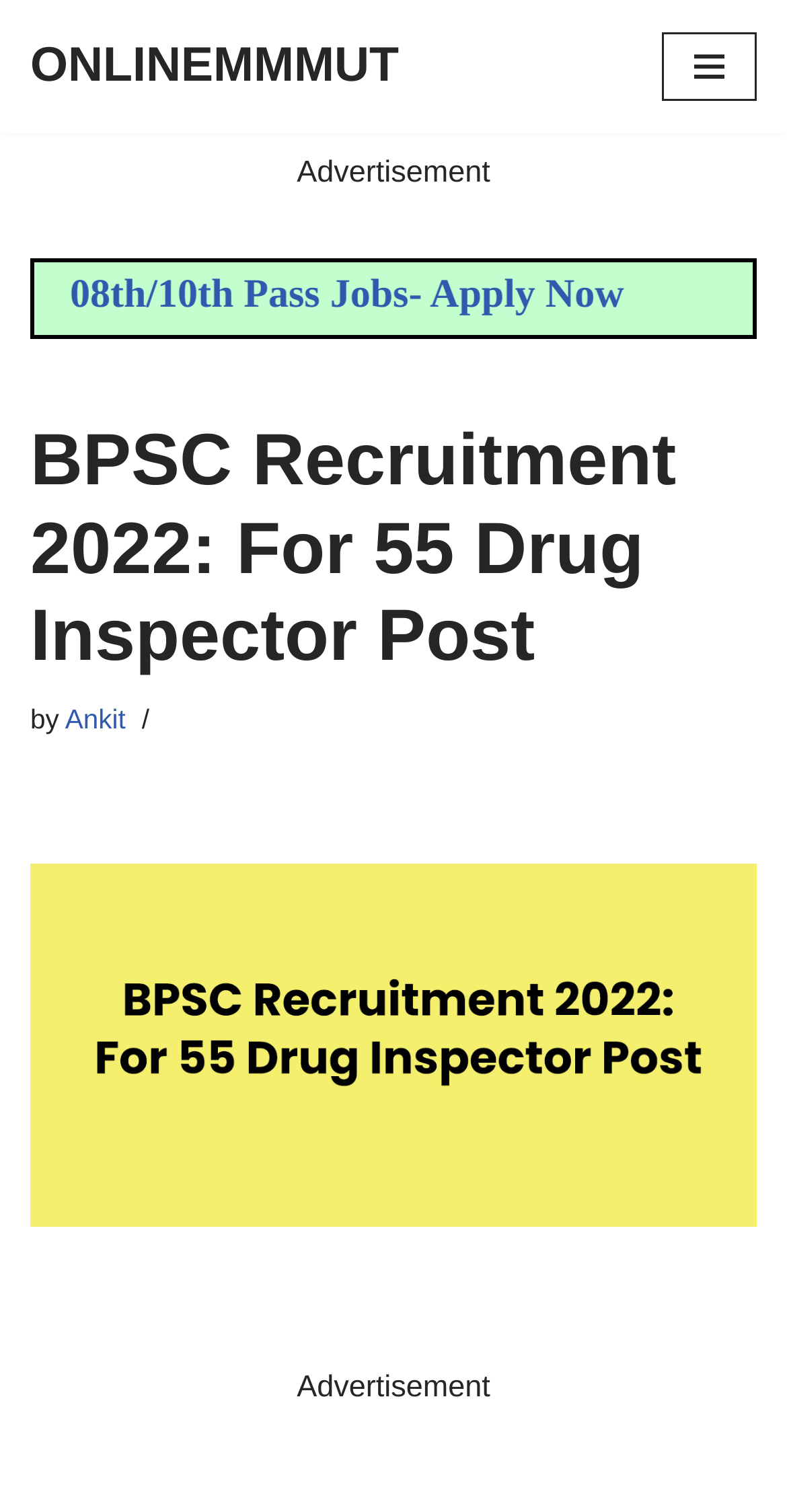Can you determine the main header of this webpage?

BPSC Recruitment 2022: For 55 Drug Inspector Post